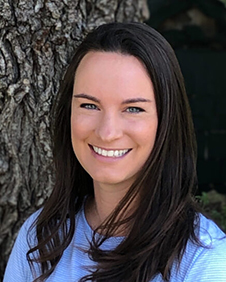What is Christina's highest academic degree?
Refer to the image and respond with a one-word or short-phrase answer.

Master's degree